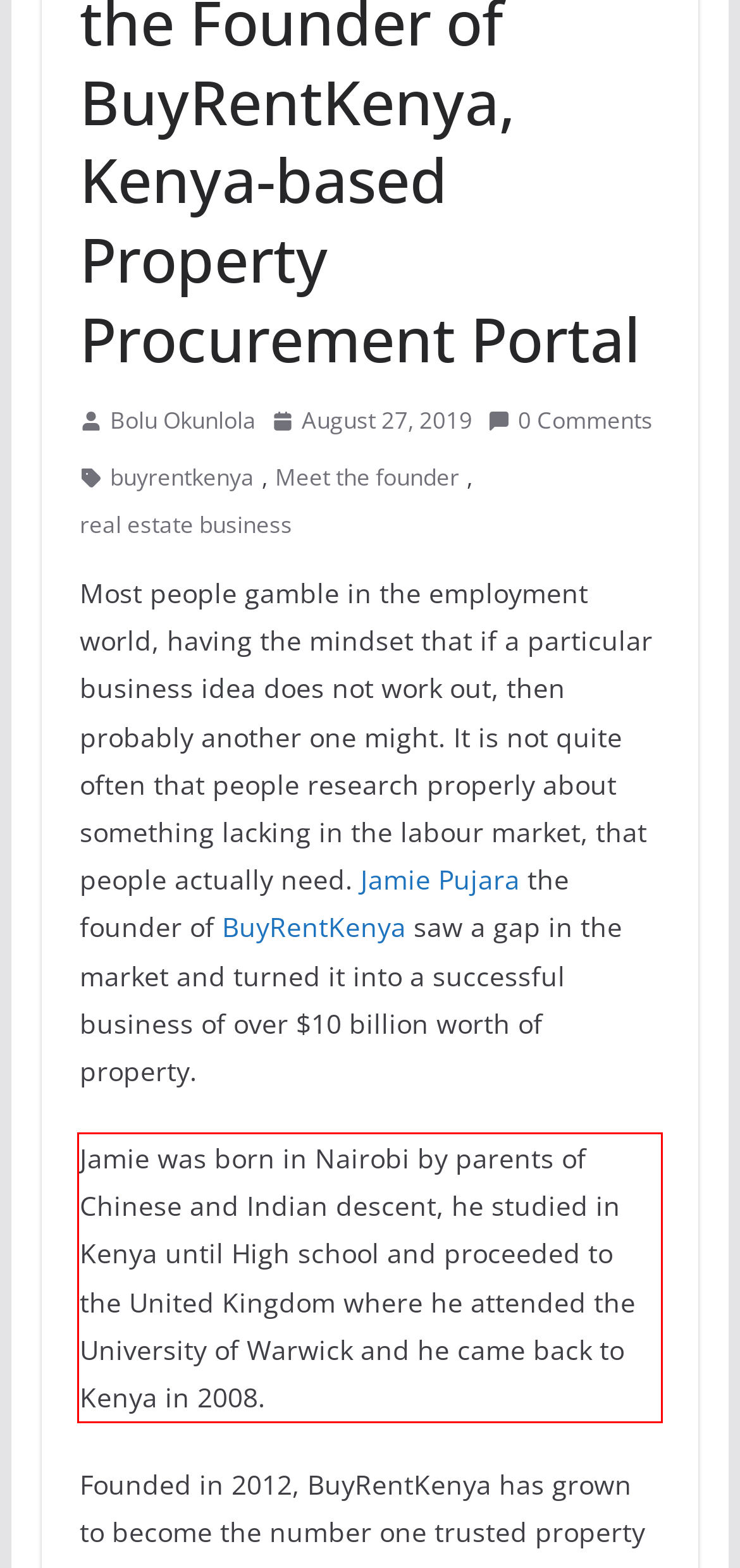Using the provided webpage screenshot, identify and read the text within the red rectangle bounding box.

Jamie was born in Nairobi by parents of Chinese and Indian descent, he studied in Kenya until High school and proceeded to the United Kingdom where he attended the University of Warwick and he came back to Kenya in 2008.